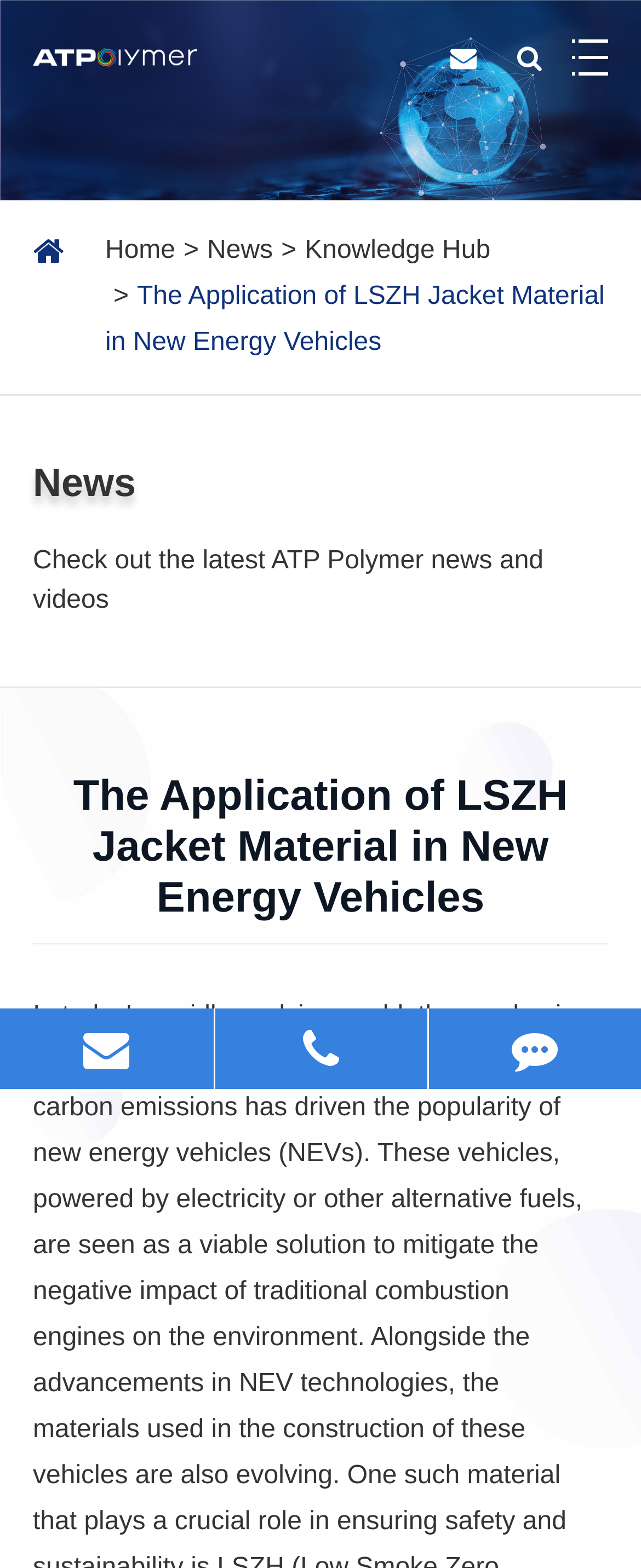Can you show the bounding box coordinates of the region to click on to complete the task described in the instruction: "Read the news"?

[0.323, 0.151, 0.426, 0.169]